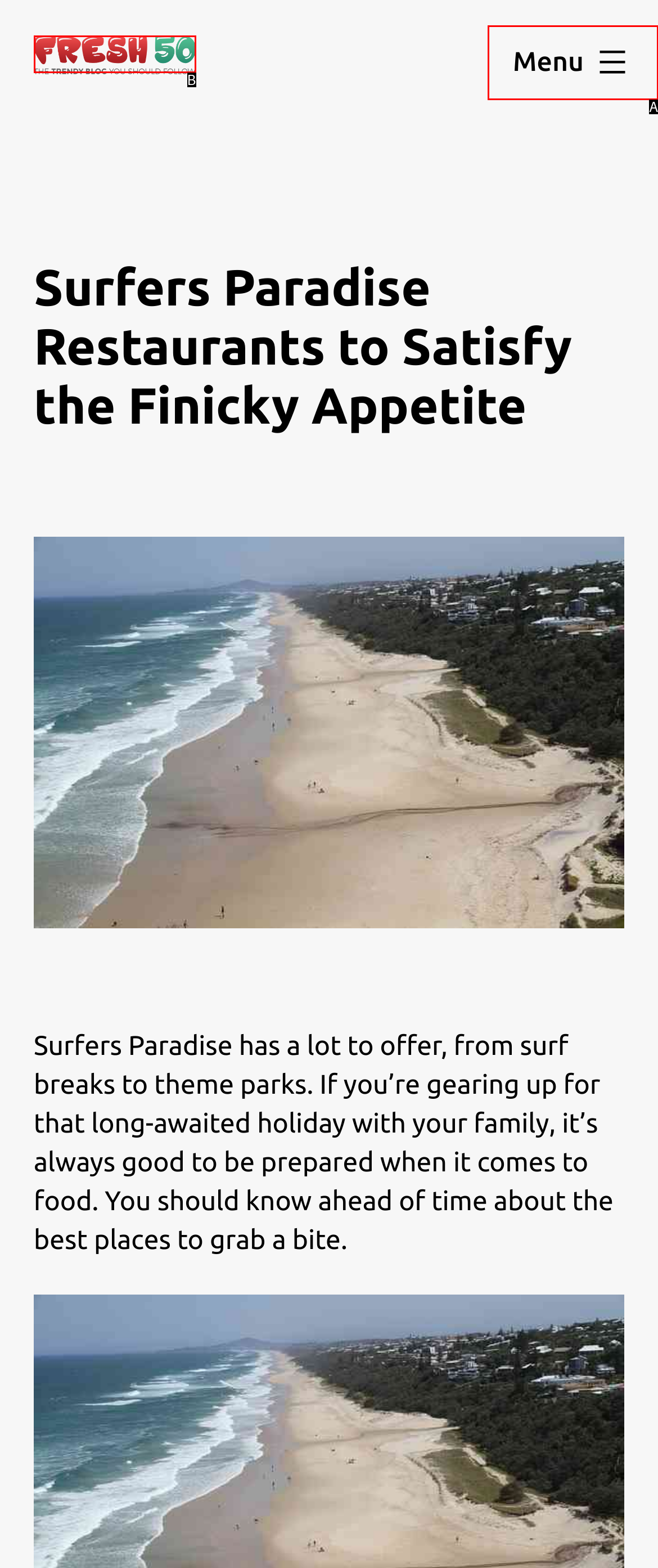Tell me which one HTML element best matches the description: Menu Close Answer with the option's letter from the given choices directly.

A